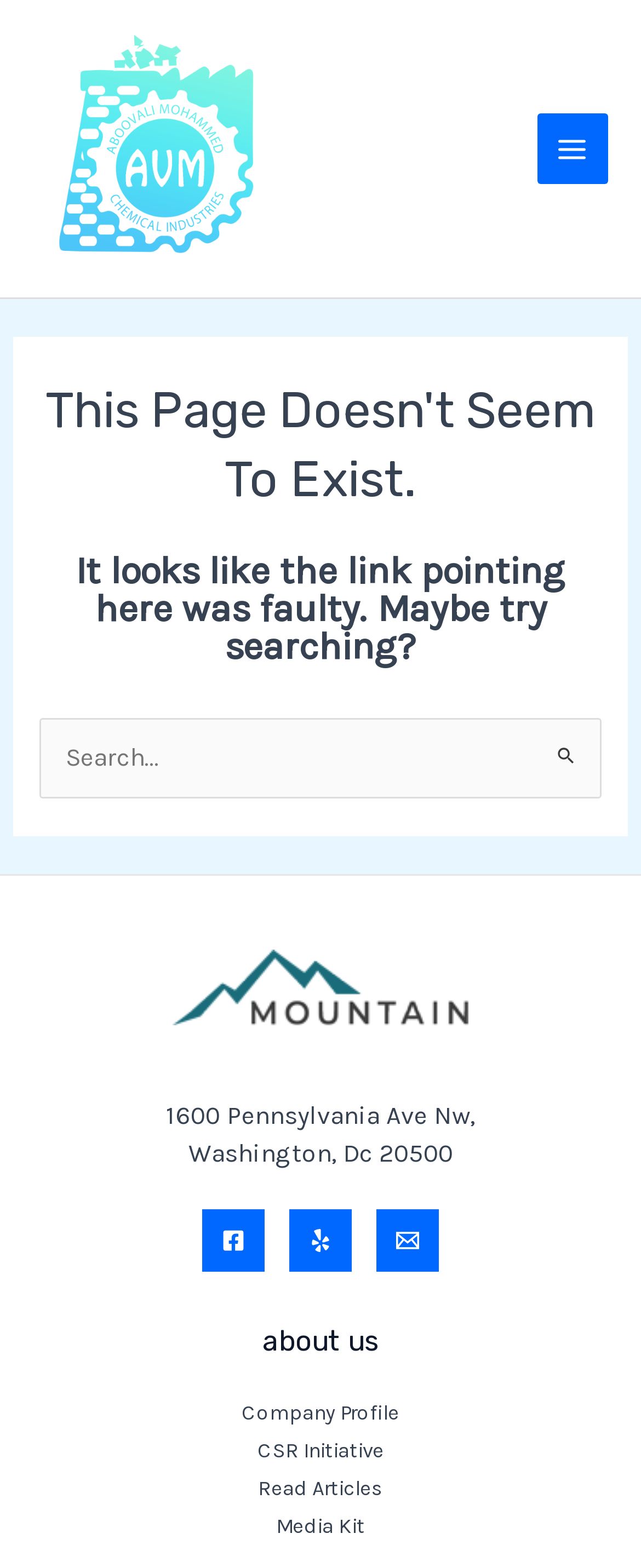Describe all the key features of the webpage in detail.

This webpage displays a "Page not found" error message. At the top left, there is a link to "AVM Chemical Industries" accompanied by an image with the same name. Below this, a prominent header reads "This Page Doesn't Seem To Exist." 

A static text paragraph explains that the link pointing to this page was faulty and suggests searching for the desired content. A search bar is provided below, with a "Search for:" label and a "Search Submit" button accompanied by a small image. 

On the top right, a "MAIN MENU" button is located. At the bottom of the page, there is a footer section divided into two parts. The left part contains the company's address in Washington, D.C. The right part has three social media links: Facebook, Yelp, and Email, each accompanied by a small image. 

Below the address, there is a section titled "about us" with a navigation menu containing four links: "Company Profile", "CSR Initiative", "Read Articles", and "Media Kit".